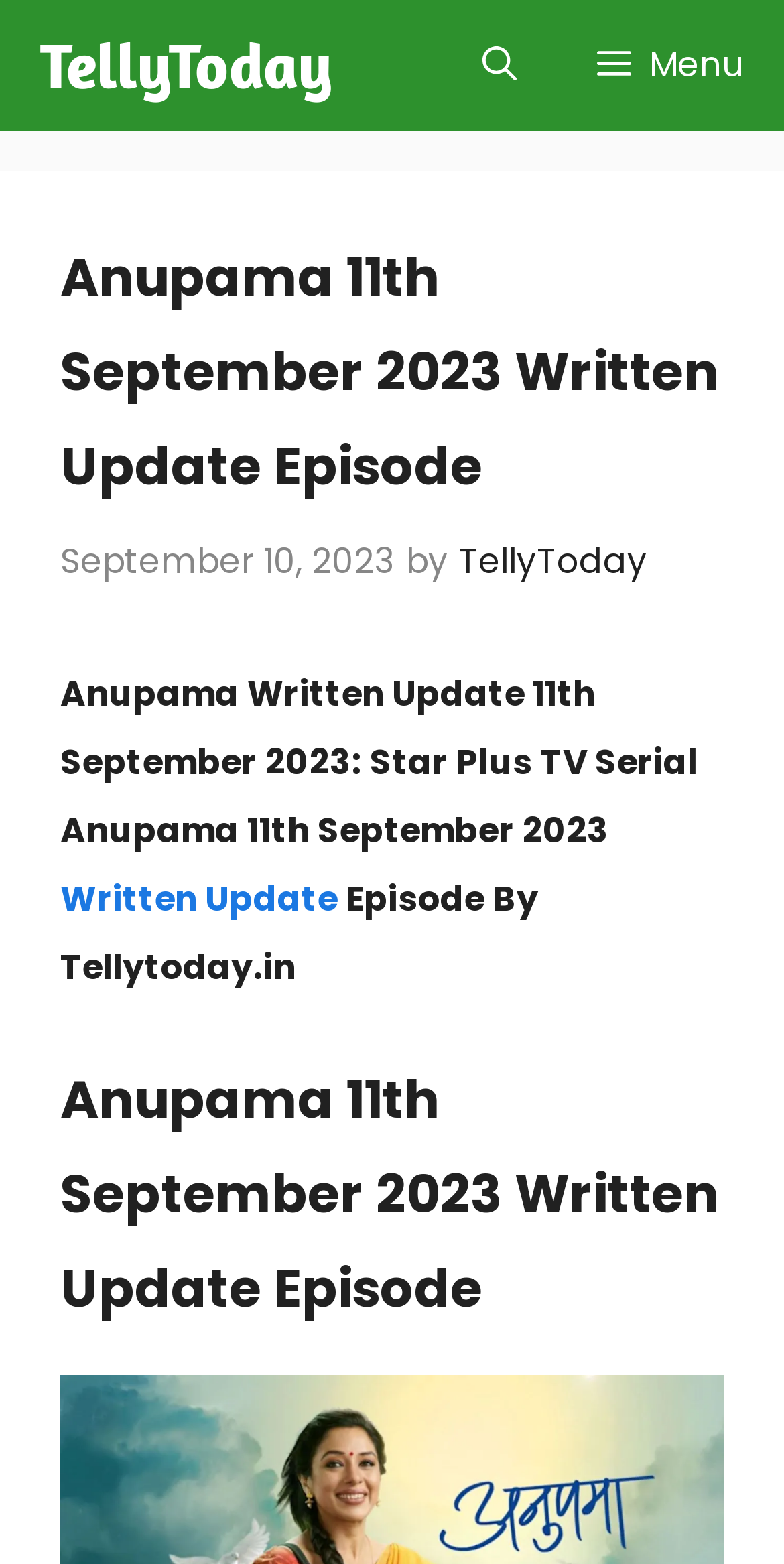Generate a thorough caption that explains the contents of the webpage.

The webpage is about the written update of the TV serial "Anupama" on Star Plus, specifically for the 11th of September 2023. At the top, there is a navigation bar with a "TellyToday" link on the left, a "Menu" button in the middle, and an "Open search" button on the right. 

Below the navigation bar, there is a header section that contains the title "Anupama 11th September 2023 Written Update Episode" in a large font. Underneath the title, there is a timestamp "September 10, 2023" followed by the text "by" and a "TellyToday" link. 

The main content of the webpage is a summary of the written update, which is a long paragraph of text that spans almost the entire width of the page. The text is divided into three parts, with the first part being the title of the update, the second part being a "Written Update" link, and the third part being the text "Episode By Tellytoday.in". 

At the bottom of the page, there is a repetition of the title "Anupama 11th September 2023 Written Update Episode" in a large font, likely serving as a subheading or a separator.